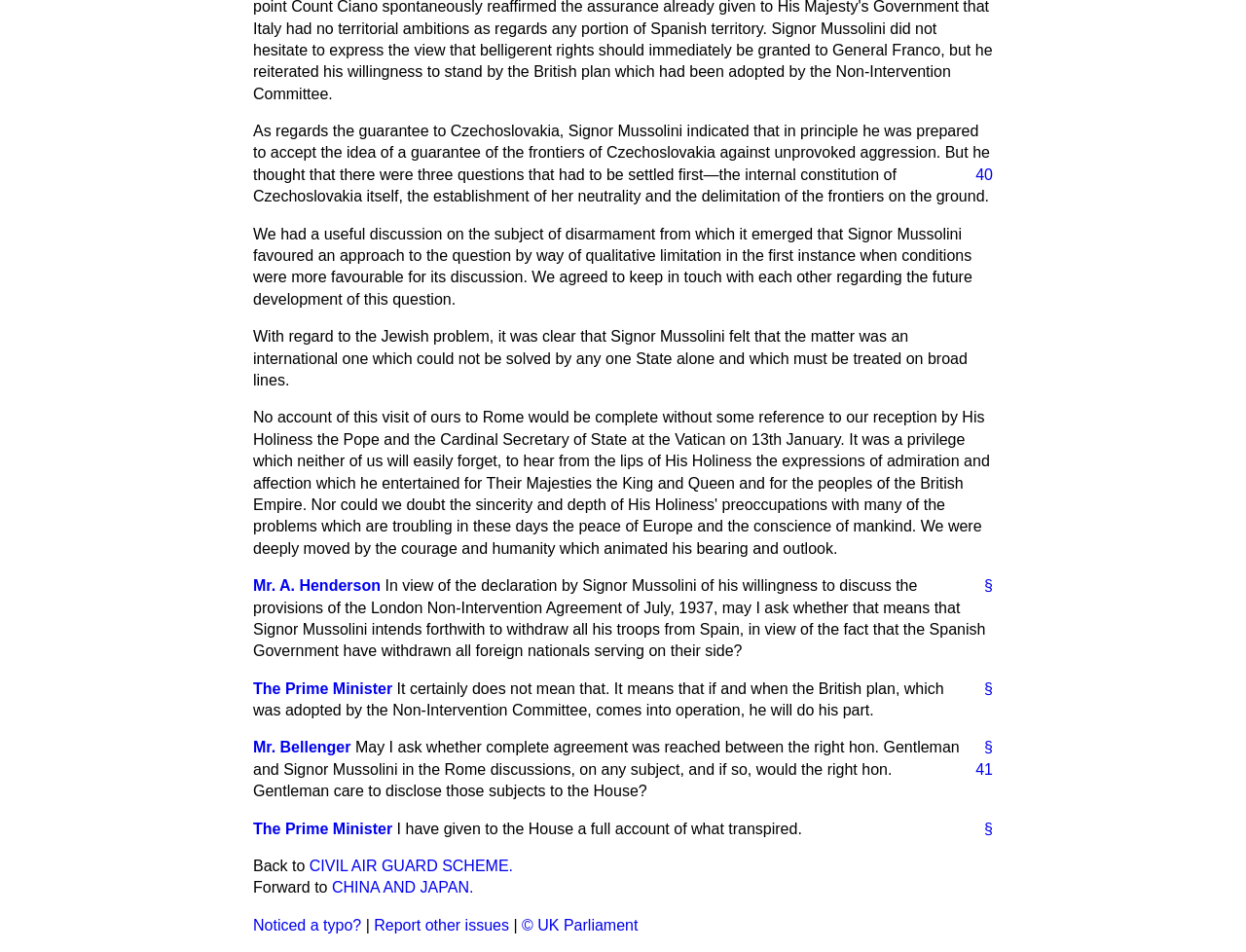Show the bounding box coordinates of the element that should be clicked to complete the task: "Click on '40'".

[0.77, 0.173, 0.797, 0.196]